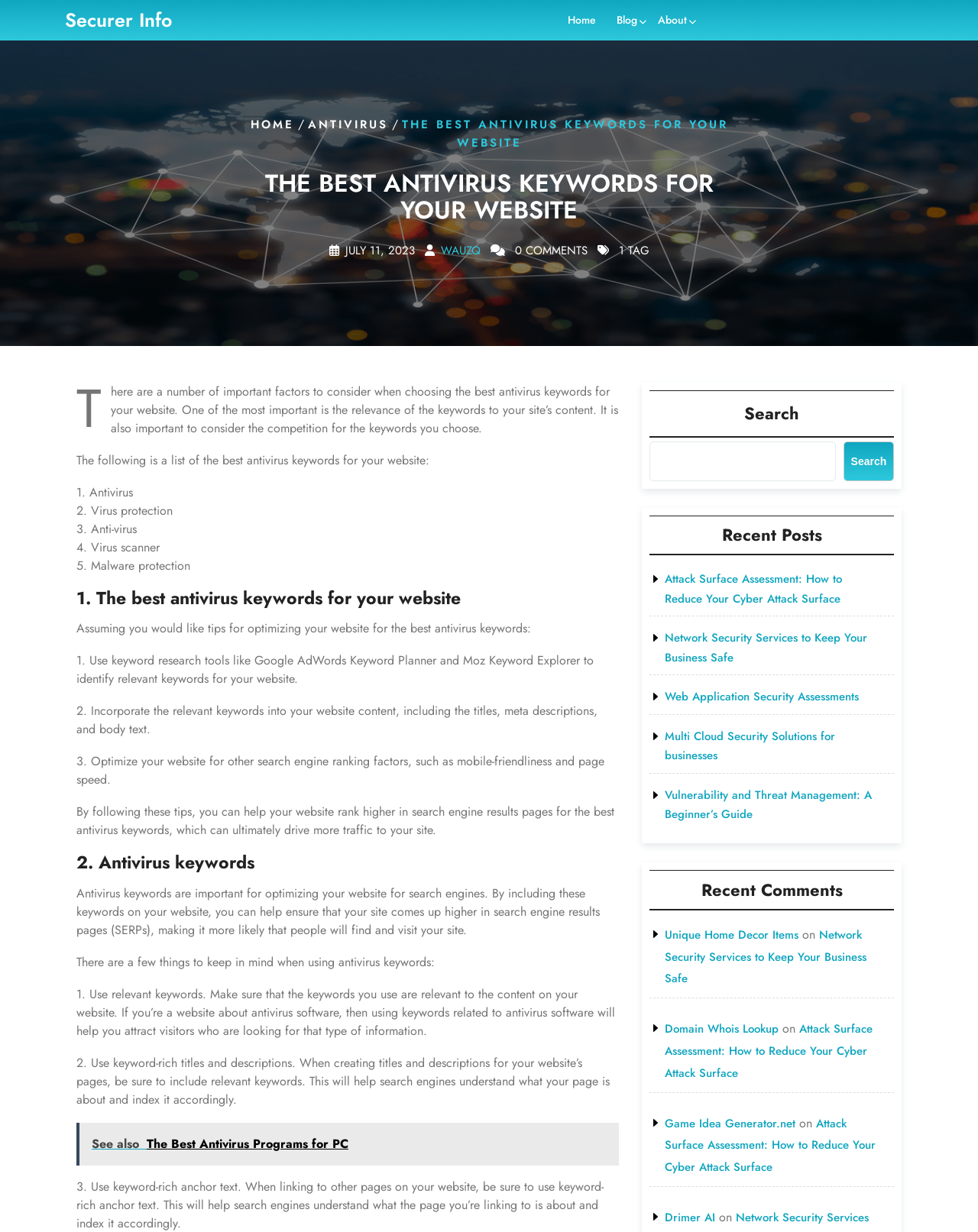Construct a comprehensive description capturing every detail on the webpage.

This webpage is about antivirus keywords and how to optimize a website for search engines. At the top, there is a navigation menu with links to "Home", "Blog", and "About" pages. Below the navigation menu, there is a heading that reads "THE BEST ANTIVIRUS KEYWORDS FOR YOUR WEBSITE" followed by a subheading with the date "JULY 11, 2023". 

To the left of the heading, there is a link to "Securer Info" and a link to "HOME" with a slash in between. Below the heading, there is a paragraph of text that discusses the importance of choosing the right antivirus keywords for a website. 

Following the paragraph, there is a list of the best antivirus keywords, including "Antivirus", "Virus protection", "Anti-virus", "Virus scanner", and "Malware protection". 

Below the list, there are three headings: "1. The best antivirus keywords for your website", "2. Antivirus keywords", and "3. Tips for optimizing your website for antivirus keywords". Under each heading, there are paragraphs of text that provide tips and advice on how to optimize a website for antivirus keywords. 

On the right side of the page, there is a search bar with a button that says "Search". Below the search bar, there is a heading that reads "Recent Posts" followed by a list of links to recent articles, including "Attack Surface Assessment: How to Reduce Your Cyber Attack Surface", "Network Security Services to Keep Your Business Safe", and "Web Application Security Assessments". 

Further down the page, there is a heading that reads "Recent Comments" followed by a list of links to recent comments. At the very bottom of the page, there is a footer section with links to various websites, including "Unique Home Decor Items", "Network Security Services to Keep Your Business Safe", "Domain Whois Lookup", and "Game Idea Generator.net".